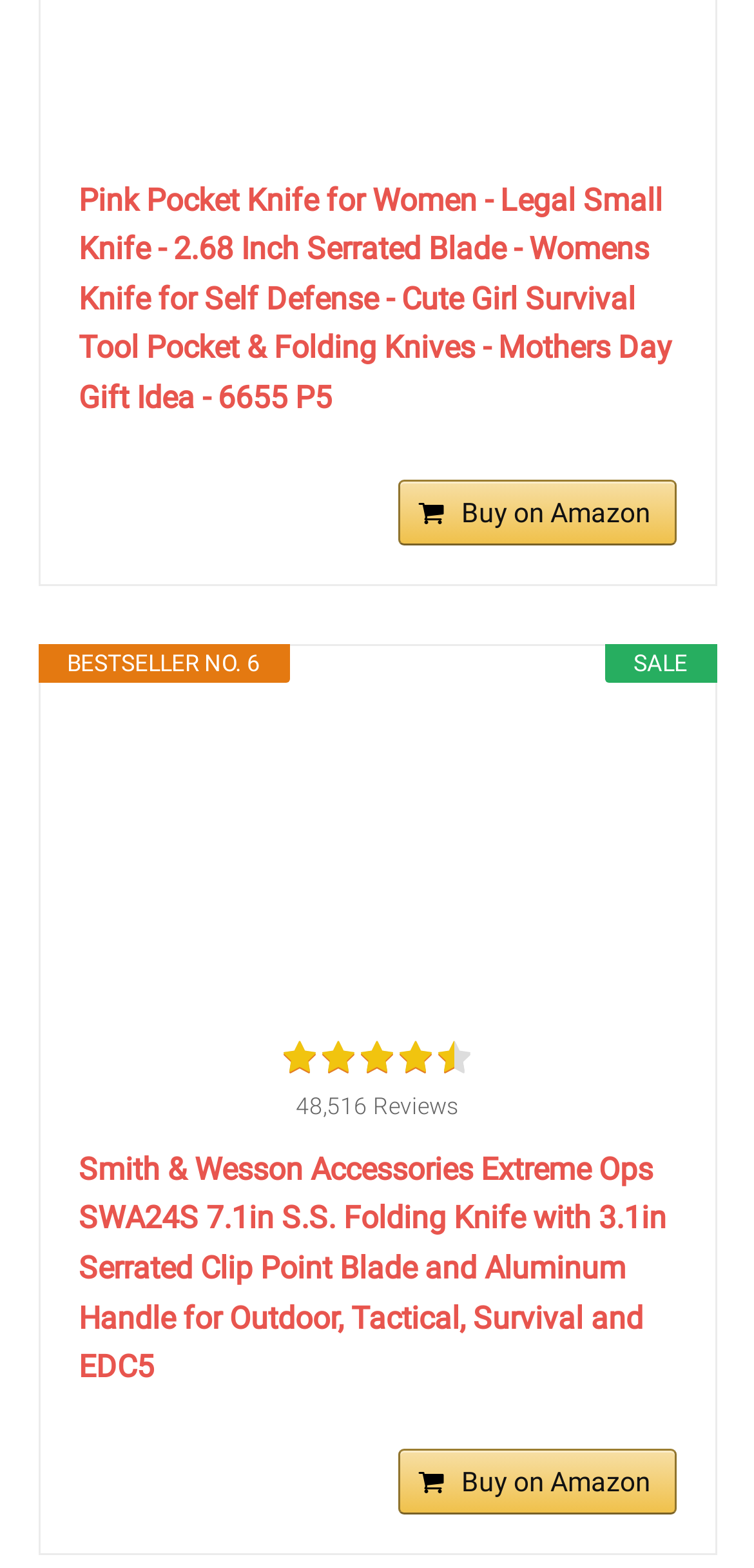Provide a single word or phrase answer to the question: 
How many products are shown on this page?

2